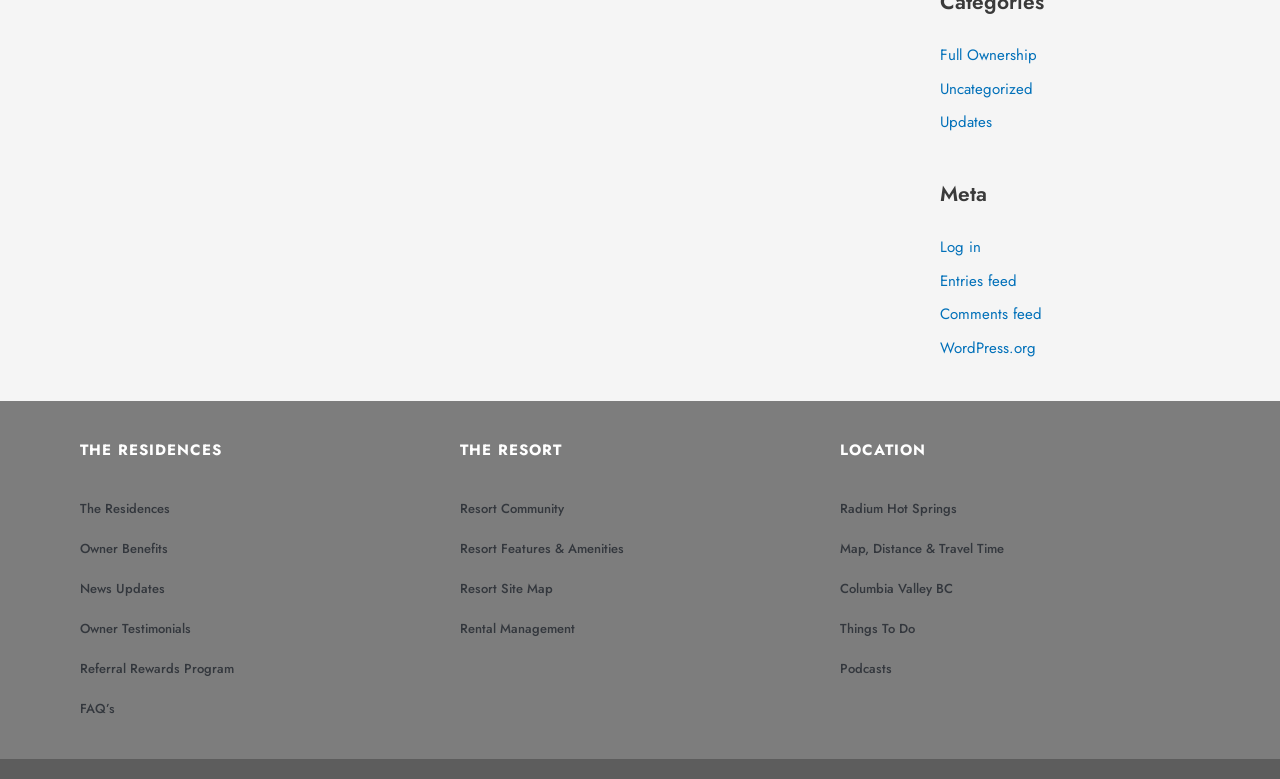Please determine the bounding box coordinates of the clickable area required to carry out the following instruction: "View PRINTS & MAPS". The coordinates must be four float numbers between 0 and 1, represented as [left, top, right, bottom].

None